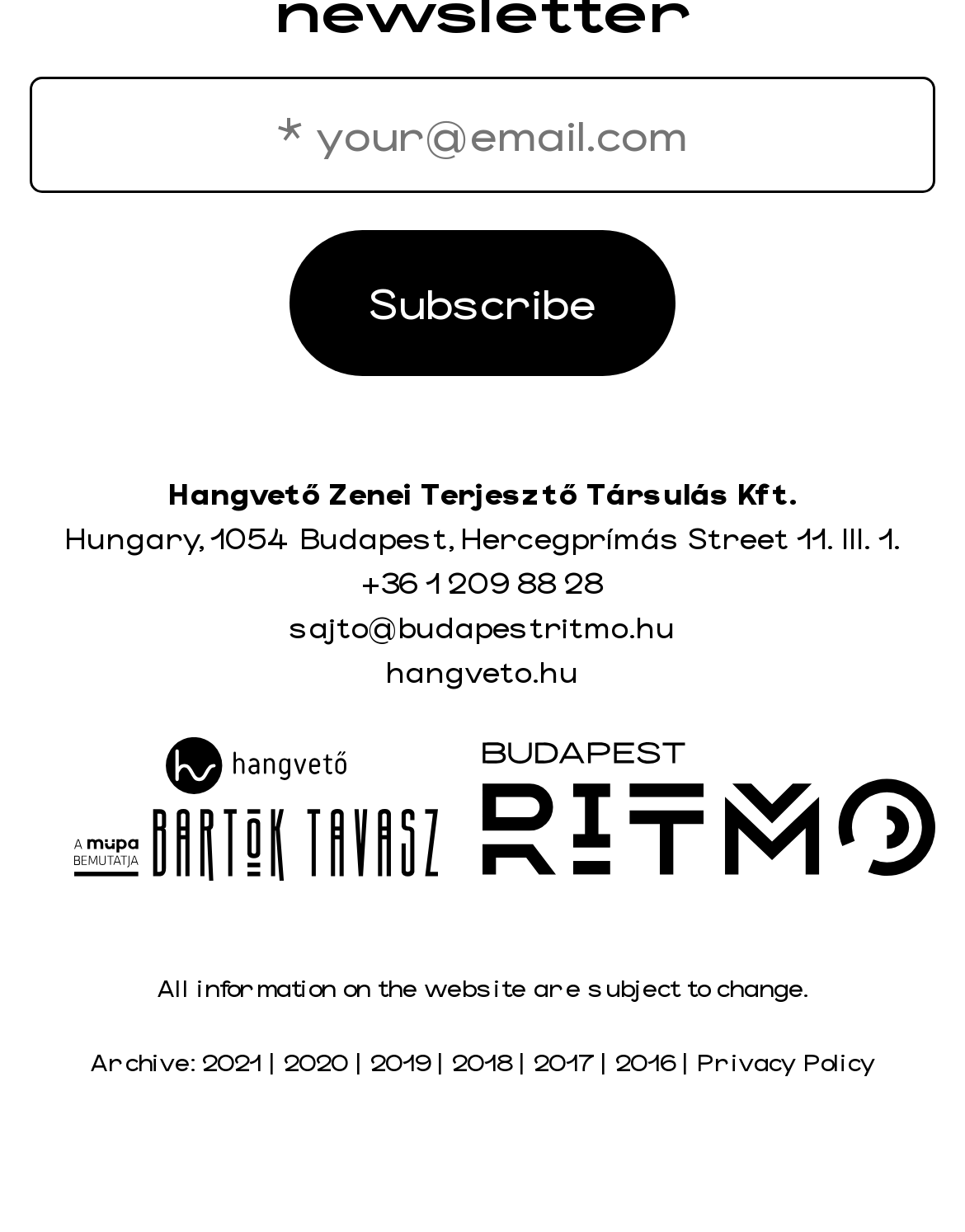Find the bounding box coordinates of the clickable element required to execute the following instruction: "Visit Hangvető website". Provide the coordinates as four float numbers between 0 and 1, i.e., [left, top, right, bottom].

[0.4, 0.53, 0.6, 0.558]